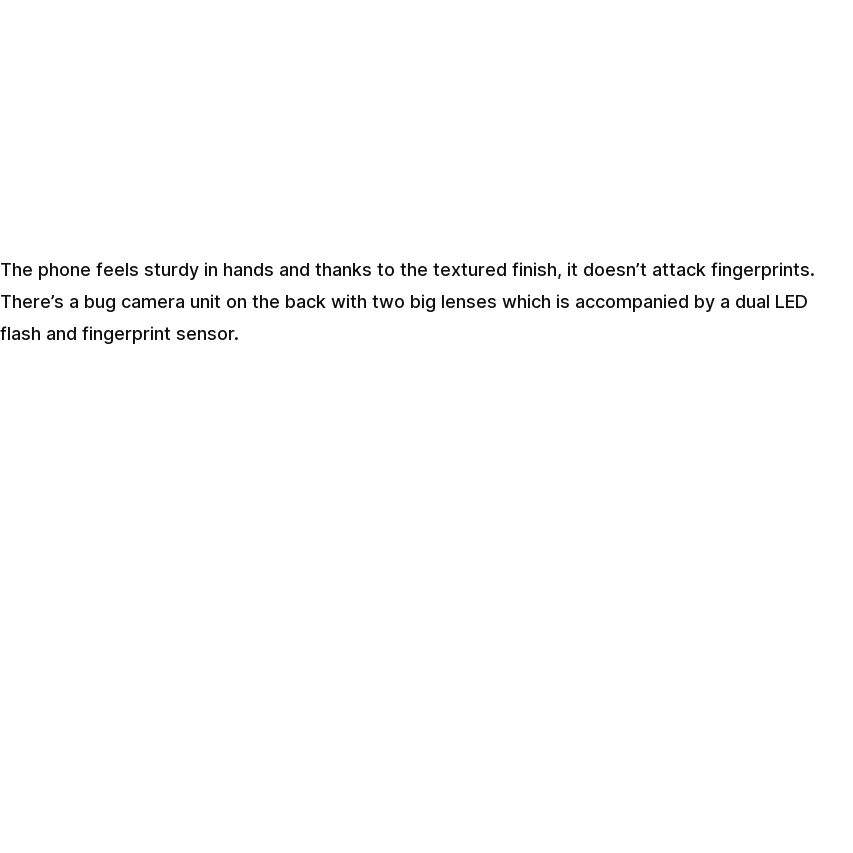Provide a brief response to the question below using one word or phrase:
What is the purpose of the textured finish on the back?

enhances grip and minimizes fingerprint smudges